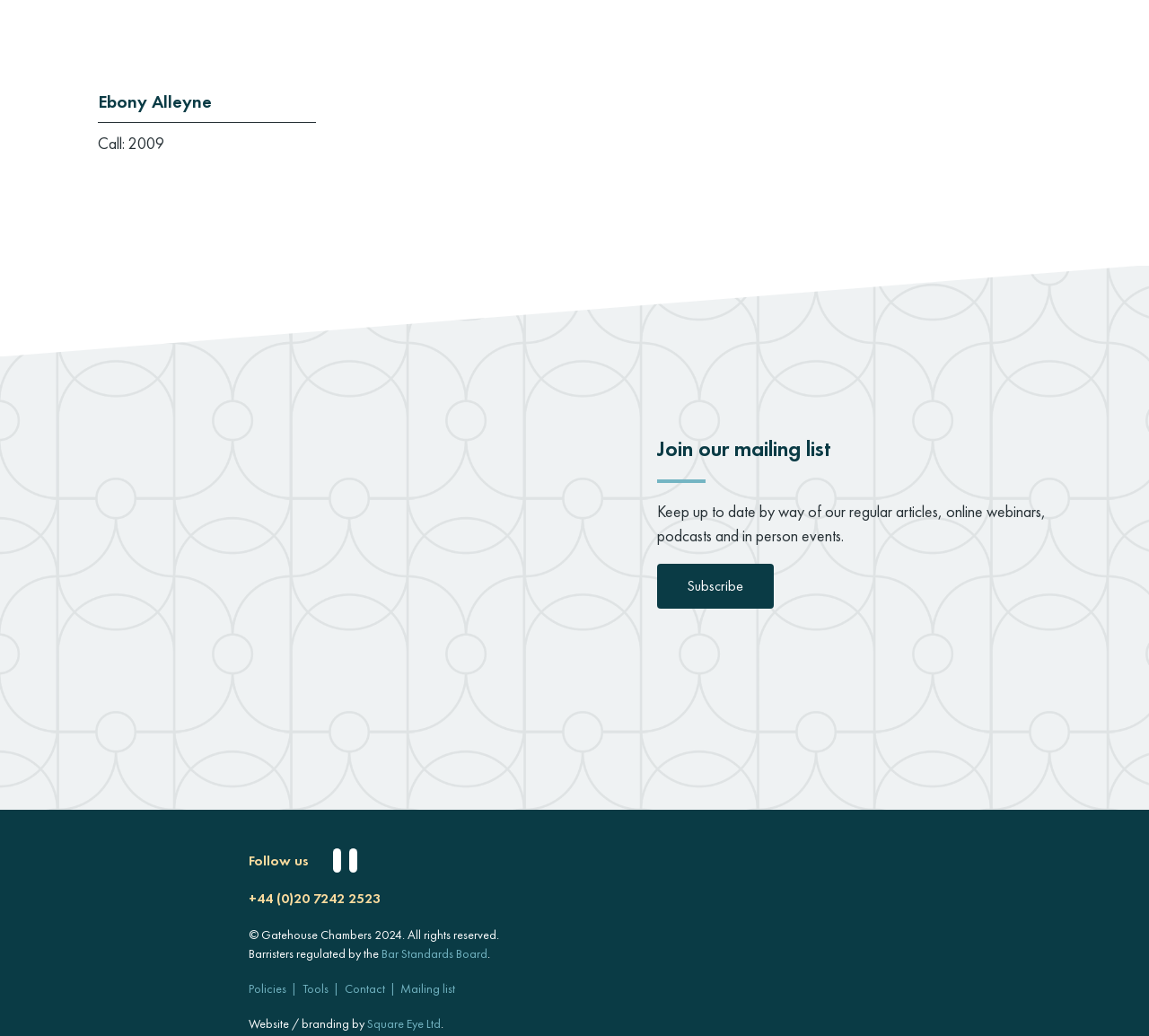Refer to the image and provide an in-depth answer to the question:
What is the name of the company that designed the website?

The StaticText element at the bottom of the webpage contains the text 'Website / branding by', followed by a link to 'Square Eye Ltd', which suggests that this company designed the website and its branding.